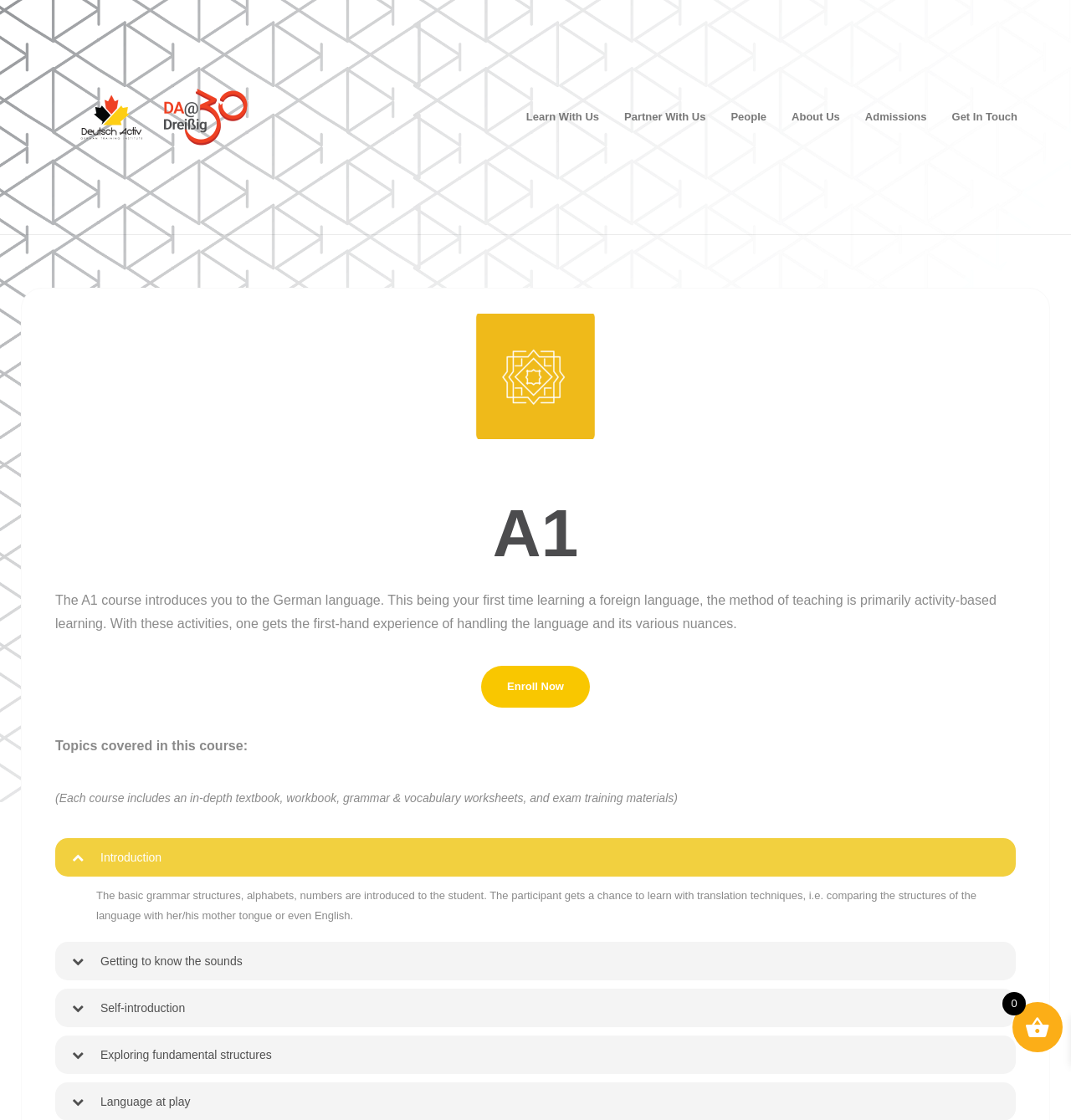Kindly determine the bounding box coordinates for the clickable area to achieve the given instruction: "Click on the 'Learn With Us' link".

[0.491, 0.067, 0.559, 0.142]